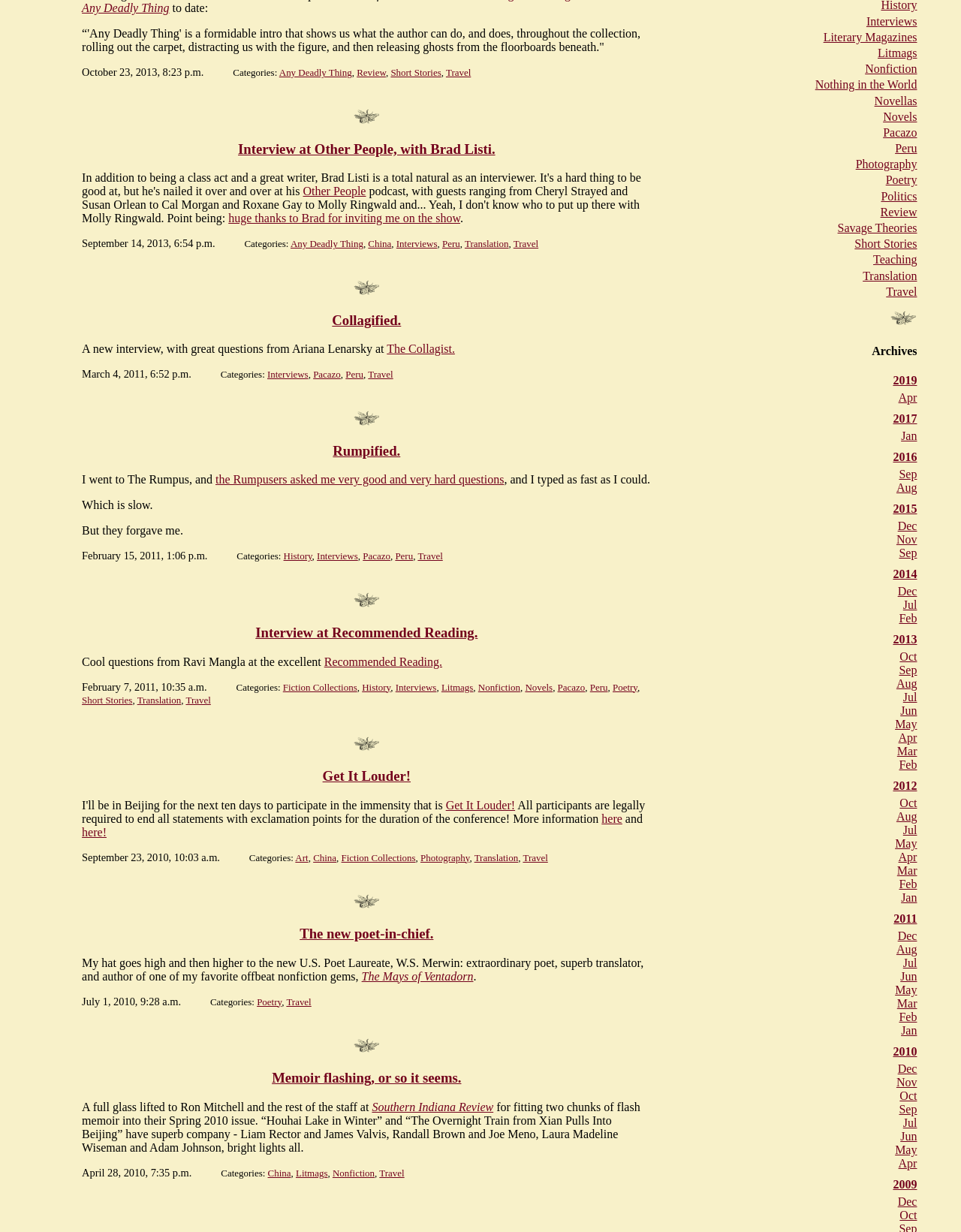Return the bounding box coordinates of the UI element that corresponds to this description: "Interview at Recommended Reading.". The coordinates must be given as four float numbers in the range of 0 and 1, [left, top, right, bottom].

[0.266, 0.507, 0.497, 0.52]